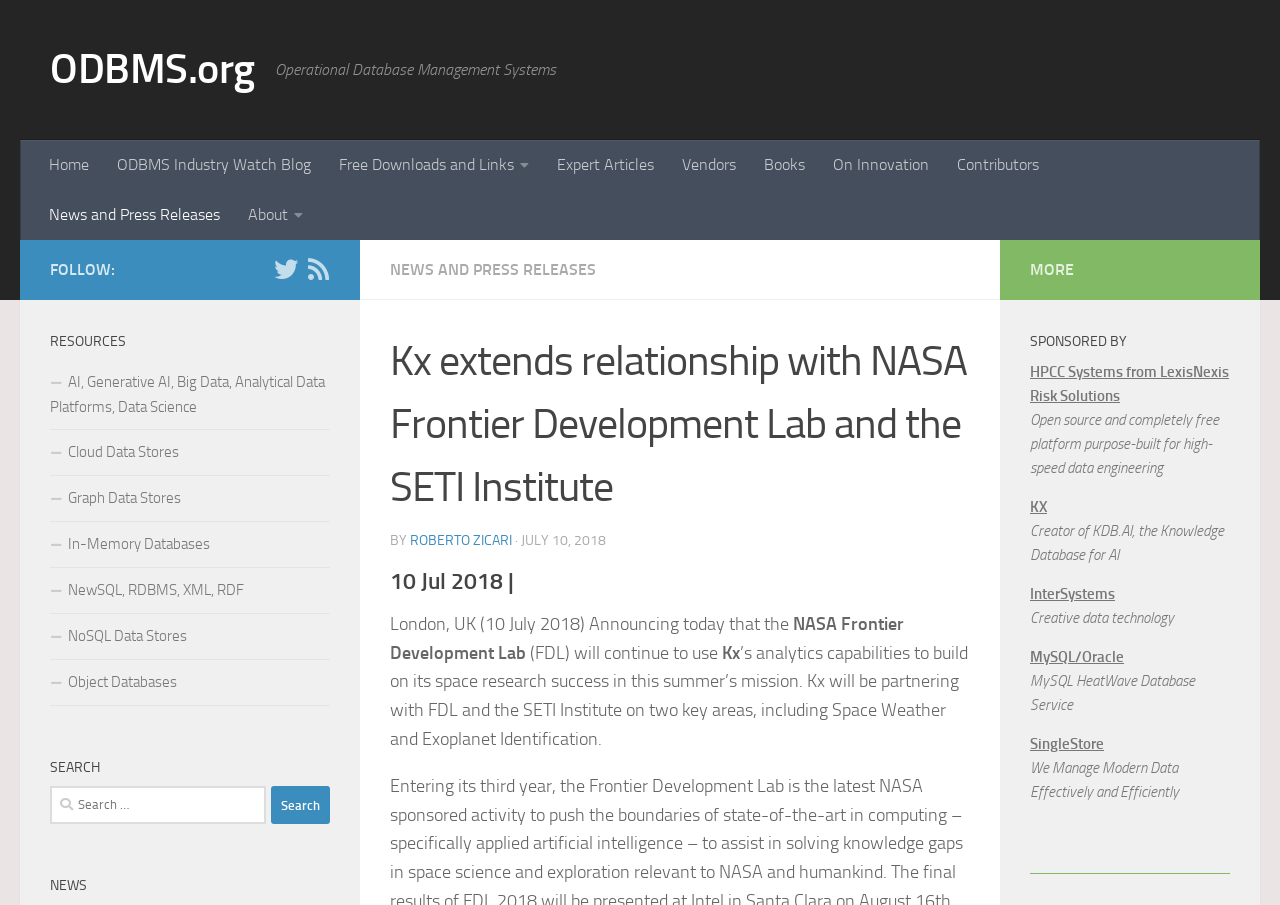Please locate the bounding box coordinates for the element that should be clicked to achieve the following instruction: "Read more news and press releases". Ensure the coordinates are given as four float numbers between 0 and 1, i.e., [left, top, right, bottom].

[0.305, 0.287, 0.466, 0.308]